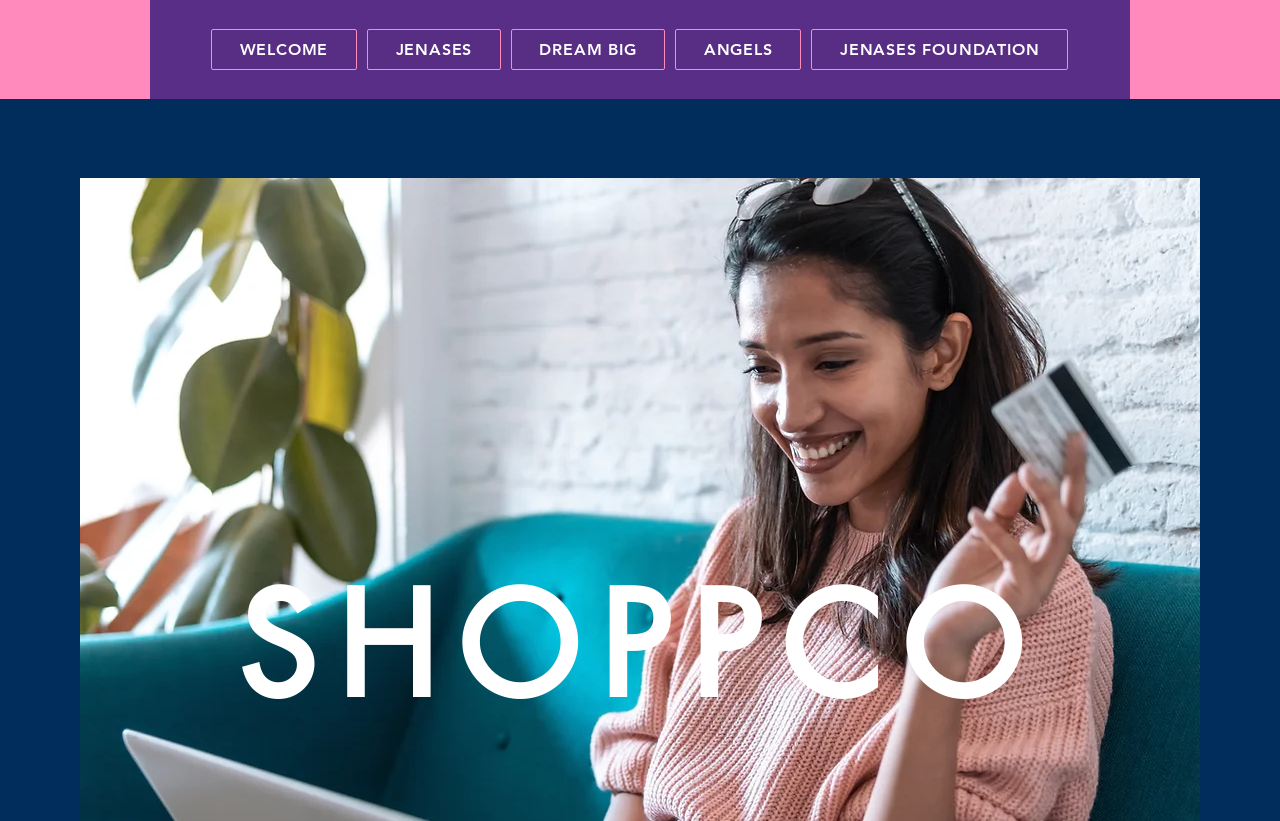Using the information in the image, give a detailed answer to the following question: What is the first link in the navigation section?

The navigation section is located at the top of the page, and the first link is 'WELCOME', which is positioned at coordinates [0.165, 0.035, 0.279, 0.085].